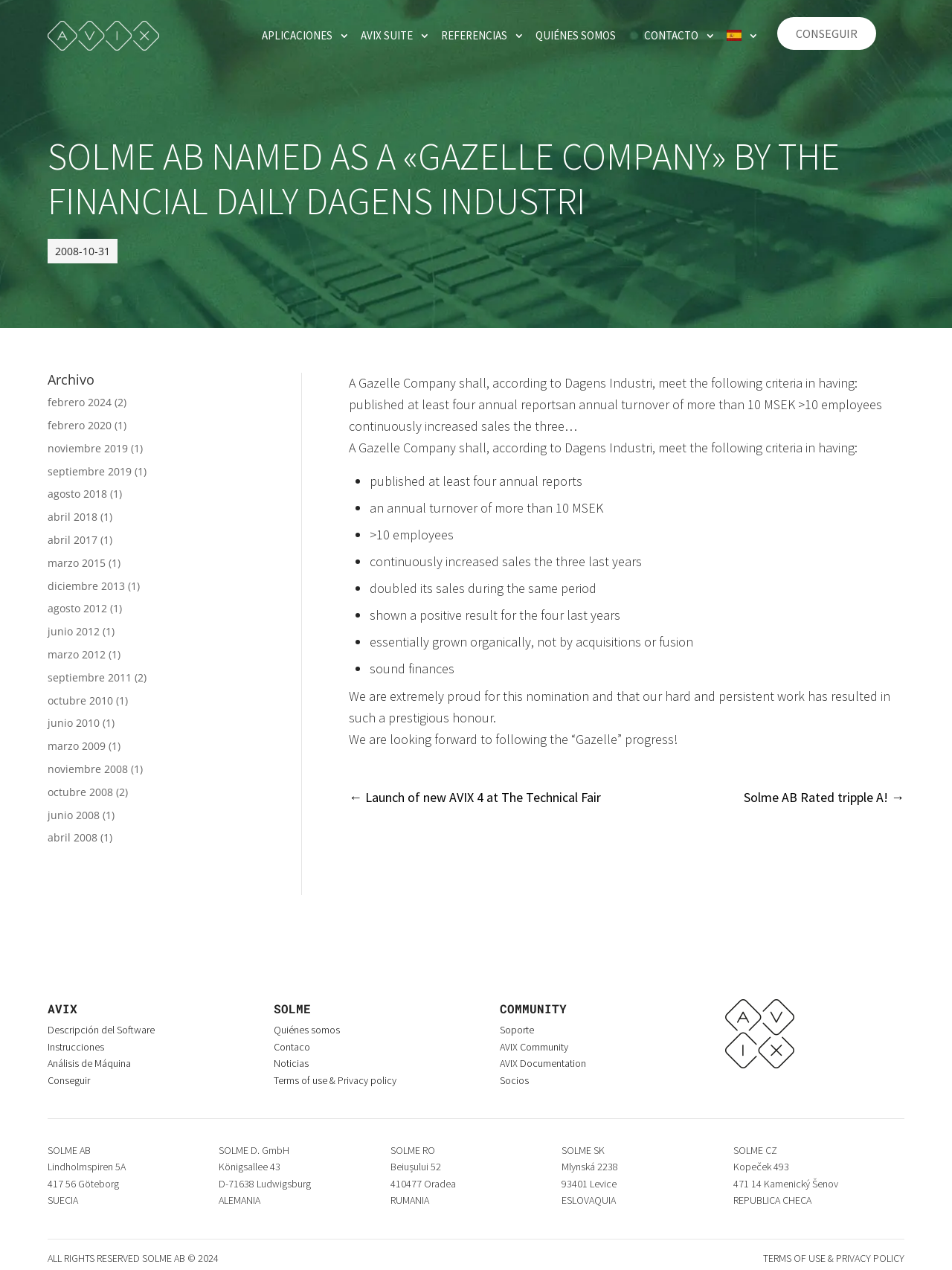Determine the bounding box for the UI element described here: "septiembre 2019".

[0.05, 0.365, 0.138, 0.376]